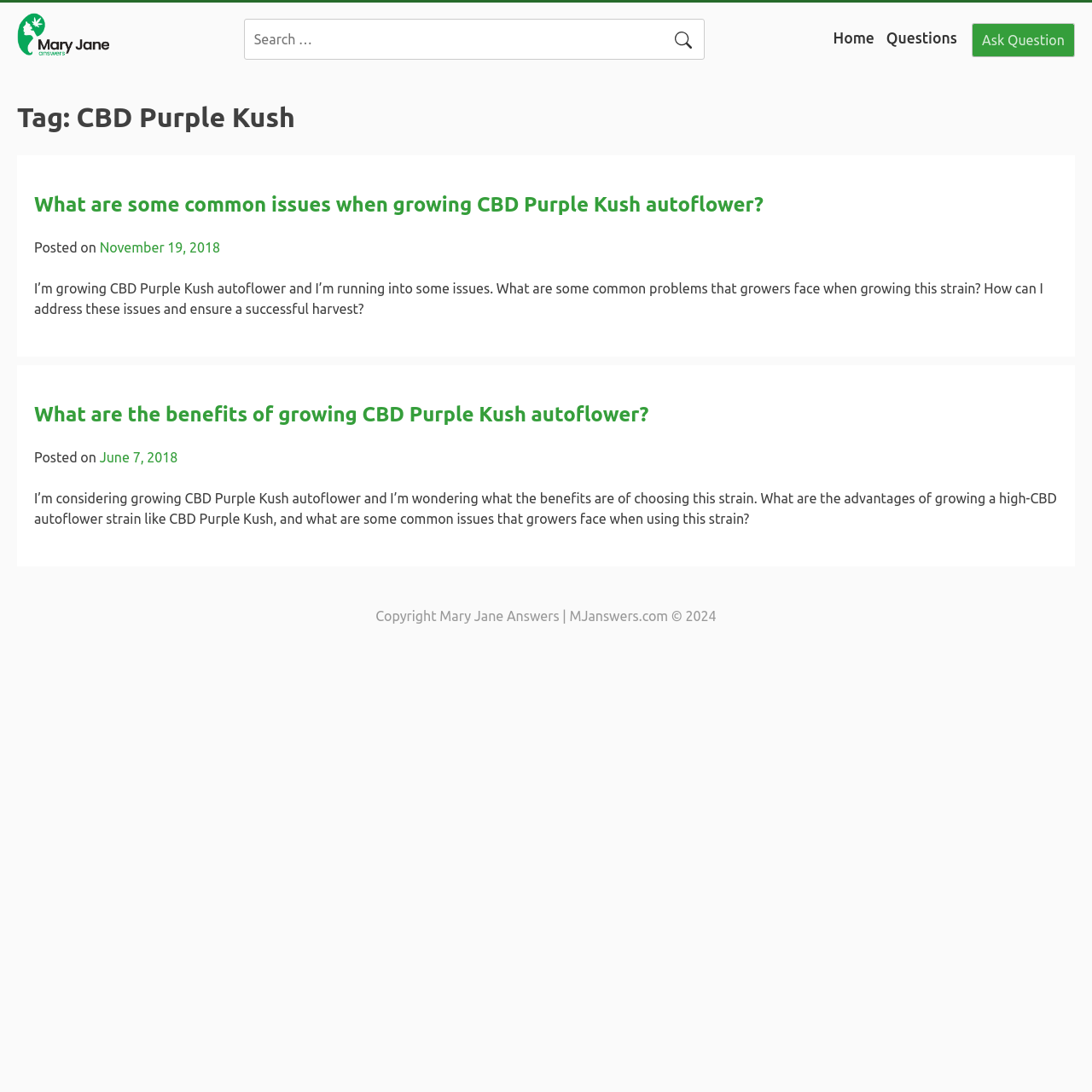Can you specify the bounding box coordinates of the area that needs to be clicked to fulfill the following instruction: "Search for something"?

[0.223, 0.017, 0.645, 0.055]